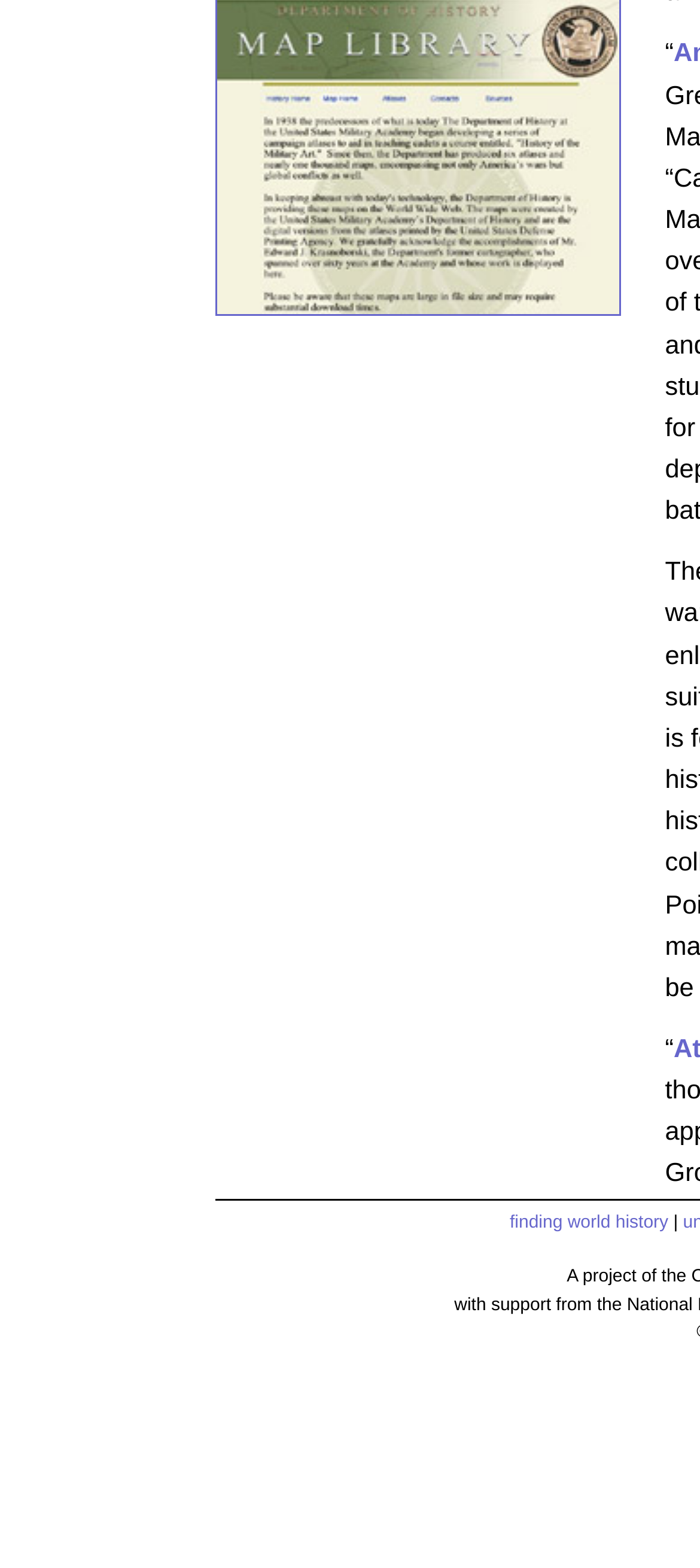Determine the bounding box coordinates of the UI element described below. Use the format (top-left x, top-left y, bottom-right x, bottom-right y) with floating point numbers between 0 and 1: finding world history

[0.728, 0.653, 0.955, 0.666]